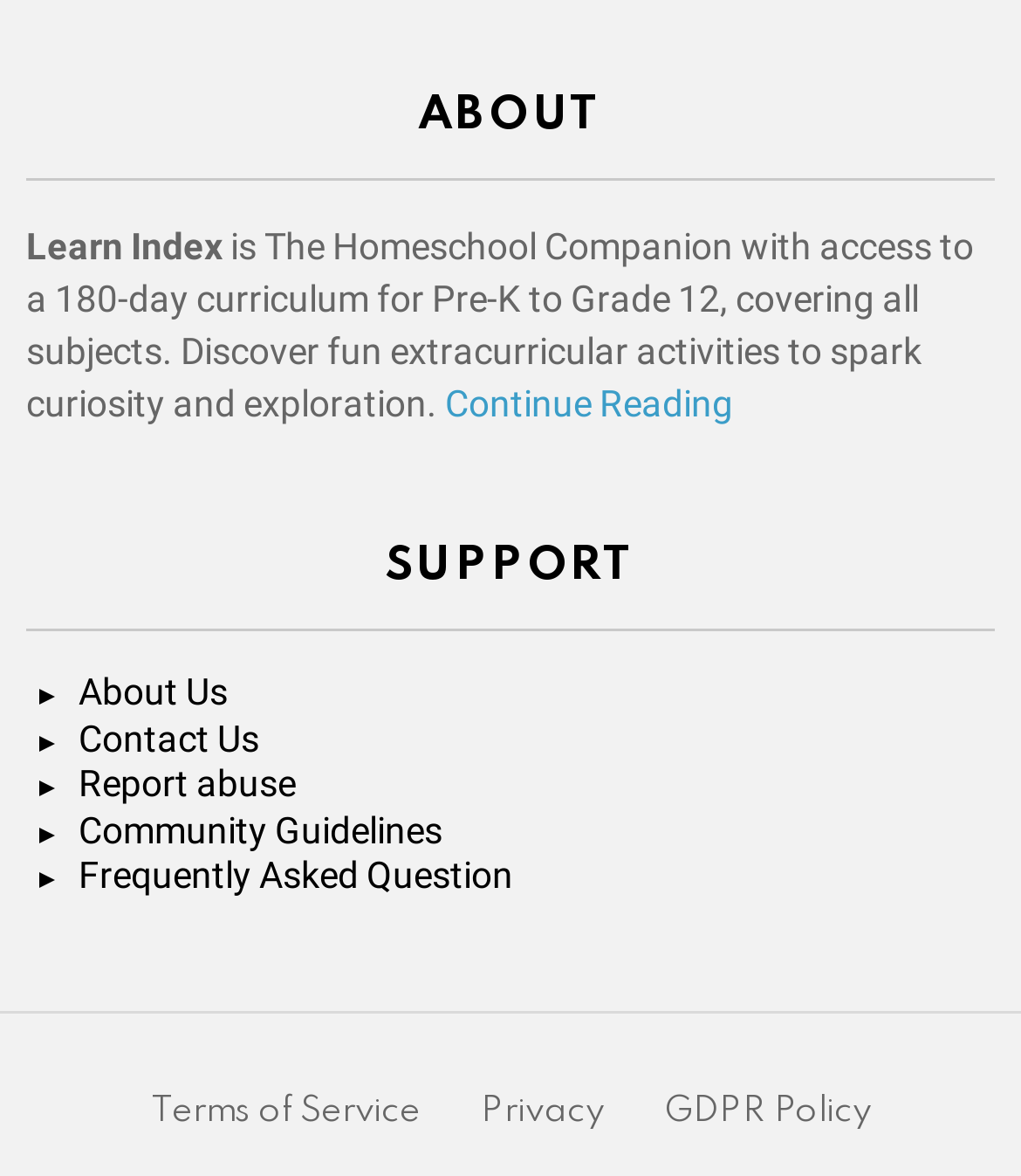Please specify the bounding box coordinates of the region to click in order to perform the following instruction: "Check the privacy policy".

[0.445, 0.928, 0.617, 0.962]